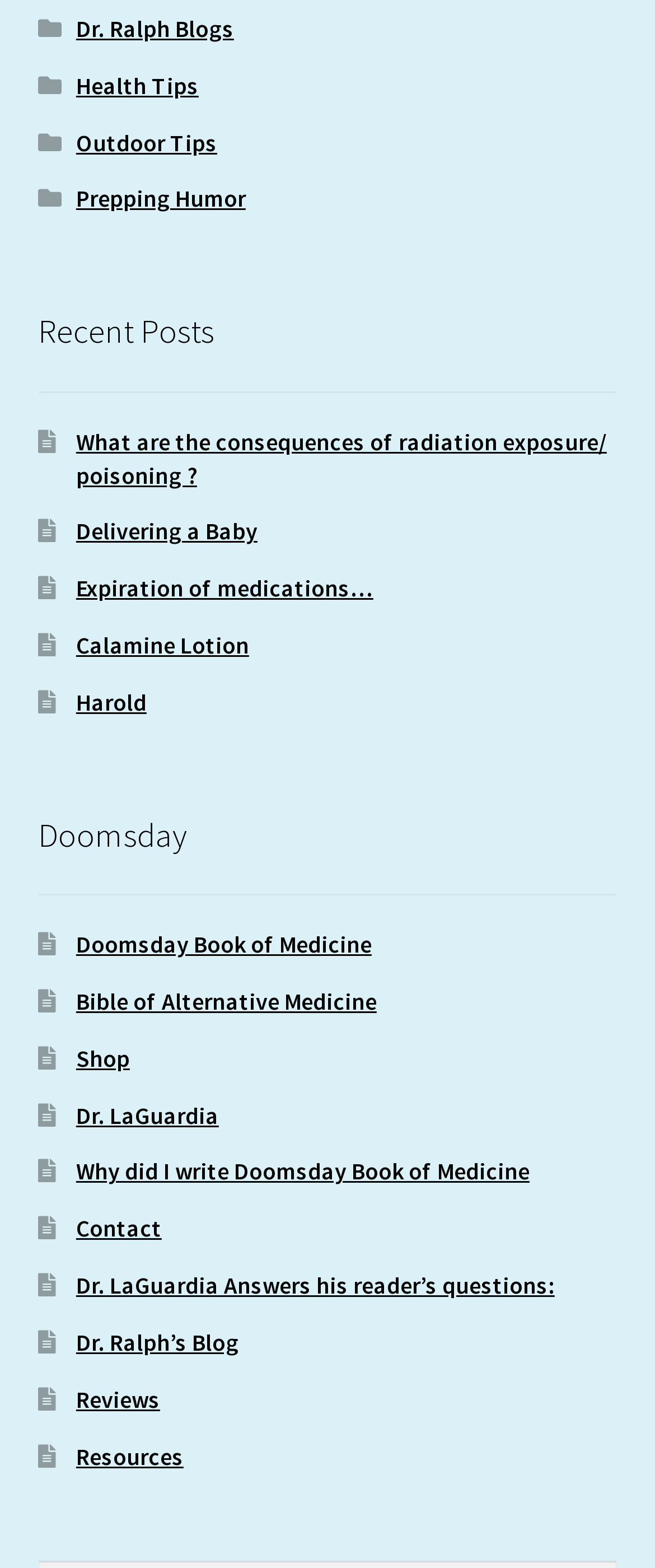Predict the bounding box of the UI element based on this description: "Doomsday Book of Medicine".

[0.116, 0.593, 0.567, 0.612]